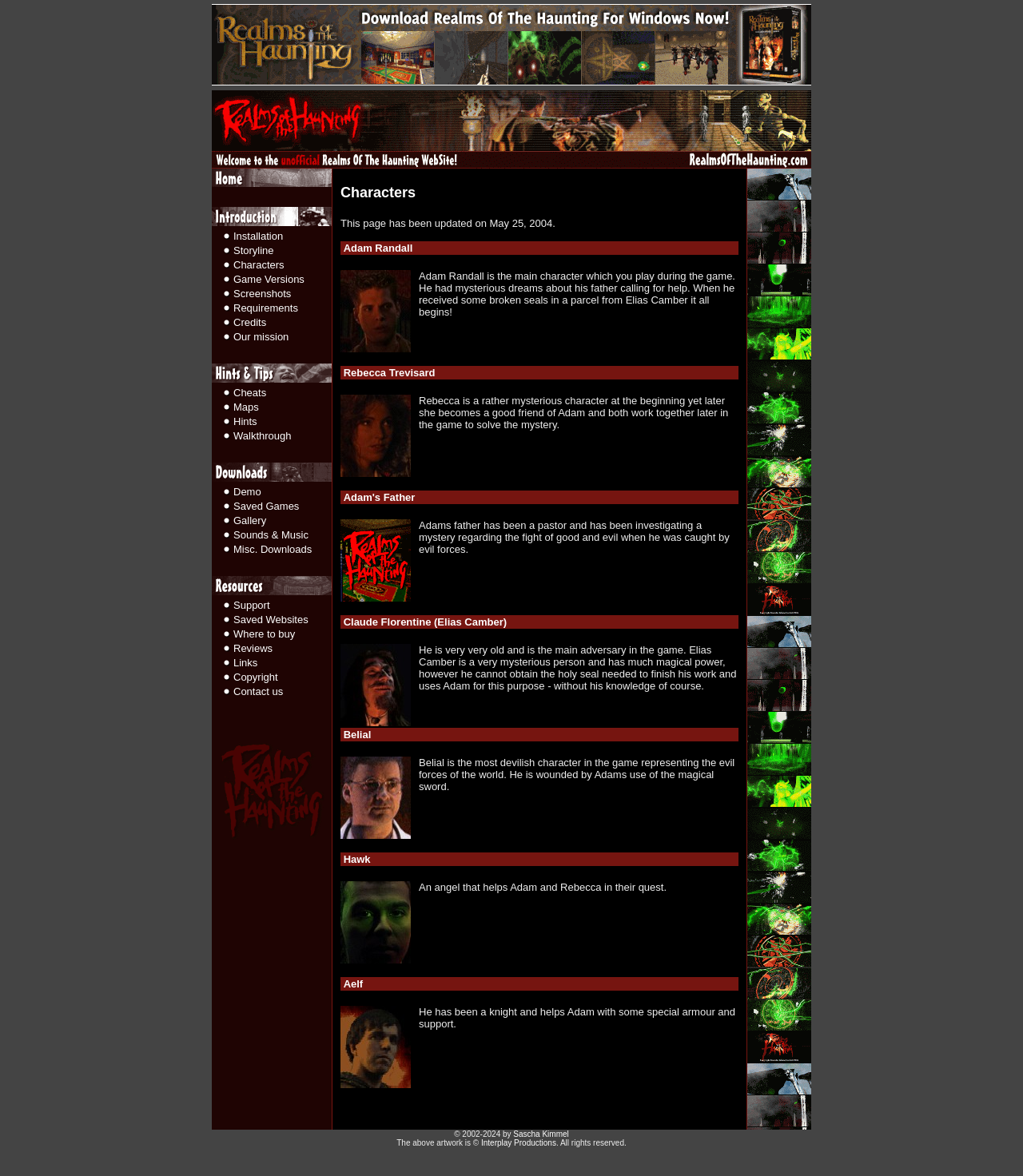Please find the bounding box coordinates of the section that needs to be clicked to achieve this instruction: "View Introduction".

[0.207, 0.176, 0.324, 0.192]